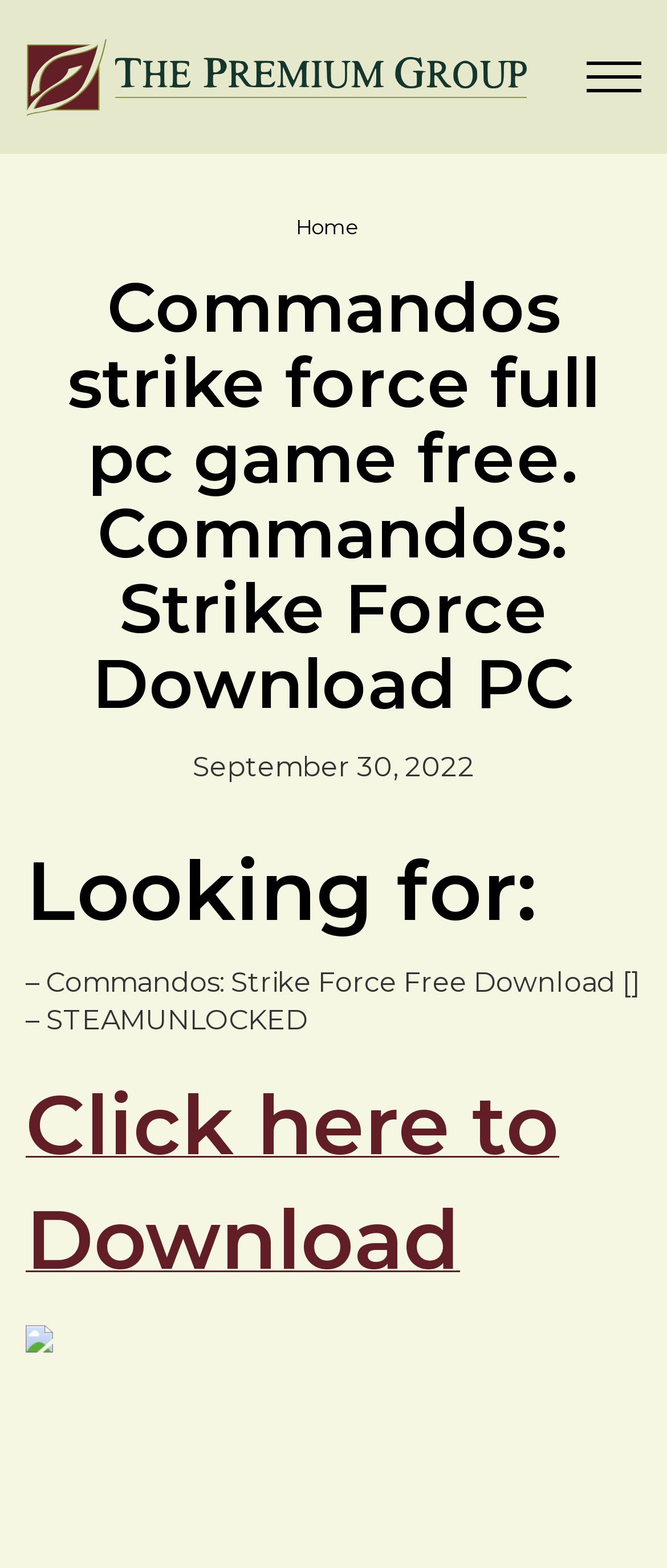Give a one-word or one-phrase response to the question: 
What is the date mentioned on the webpage?

September 30, 2022